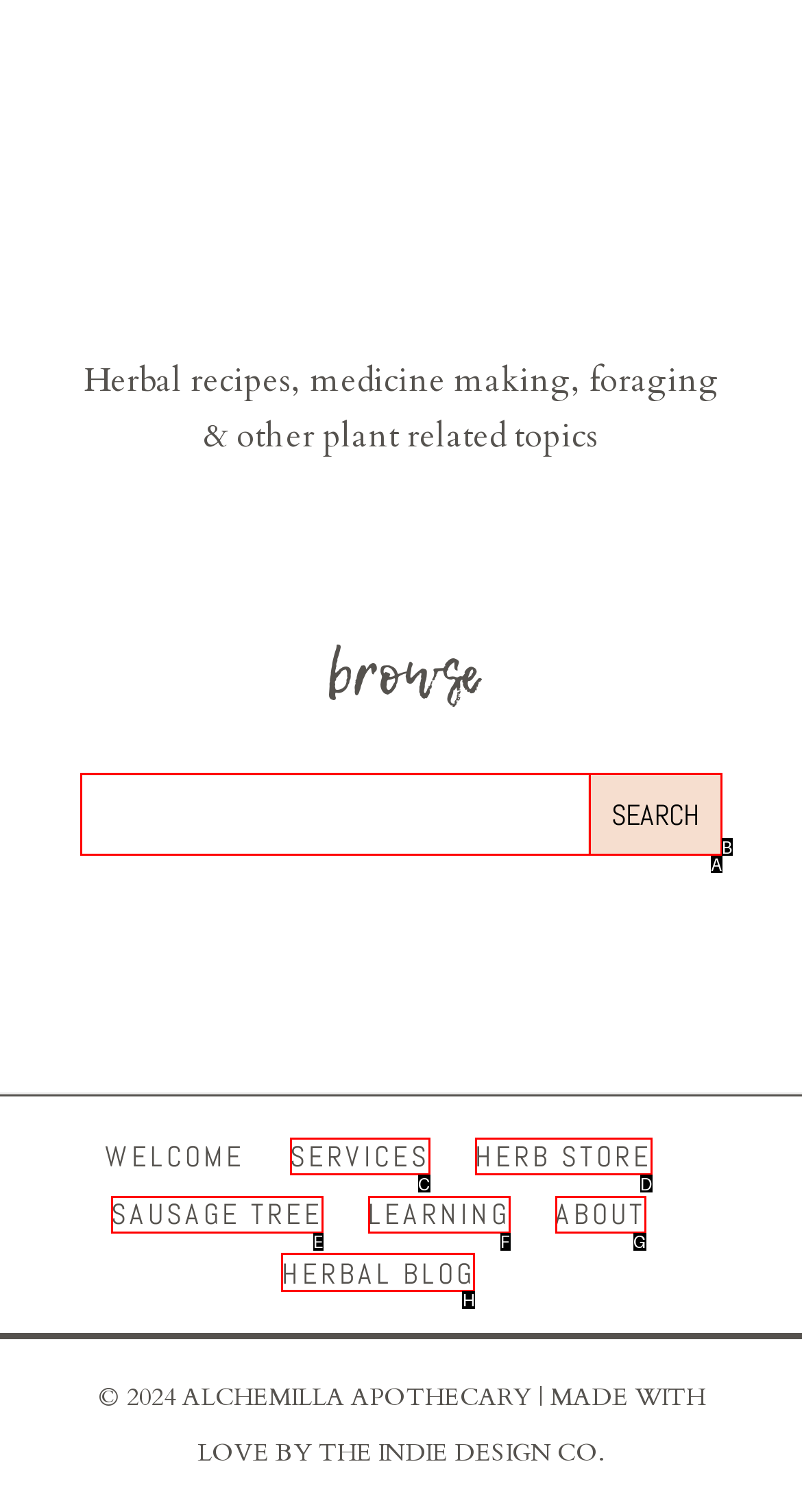Decide which letter you need to select to fulfill the task: read the herbal blog
Answer with the letter that matches the correct option directly.

H